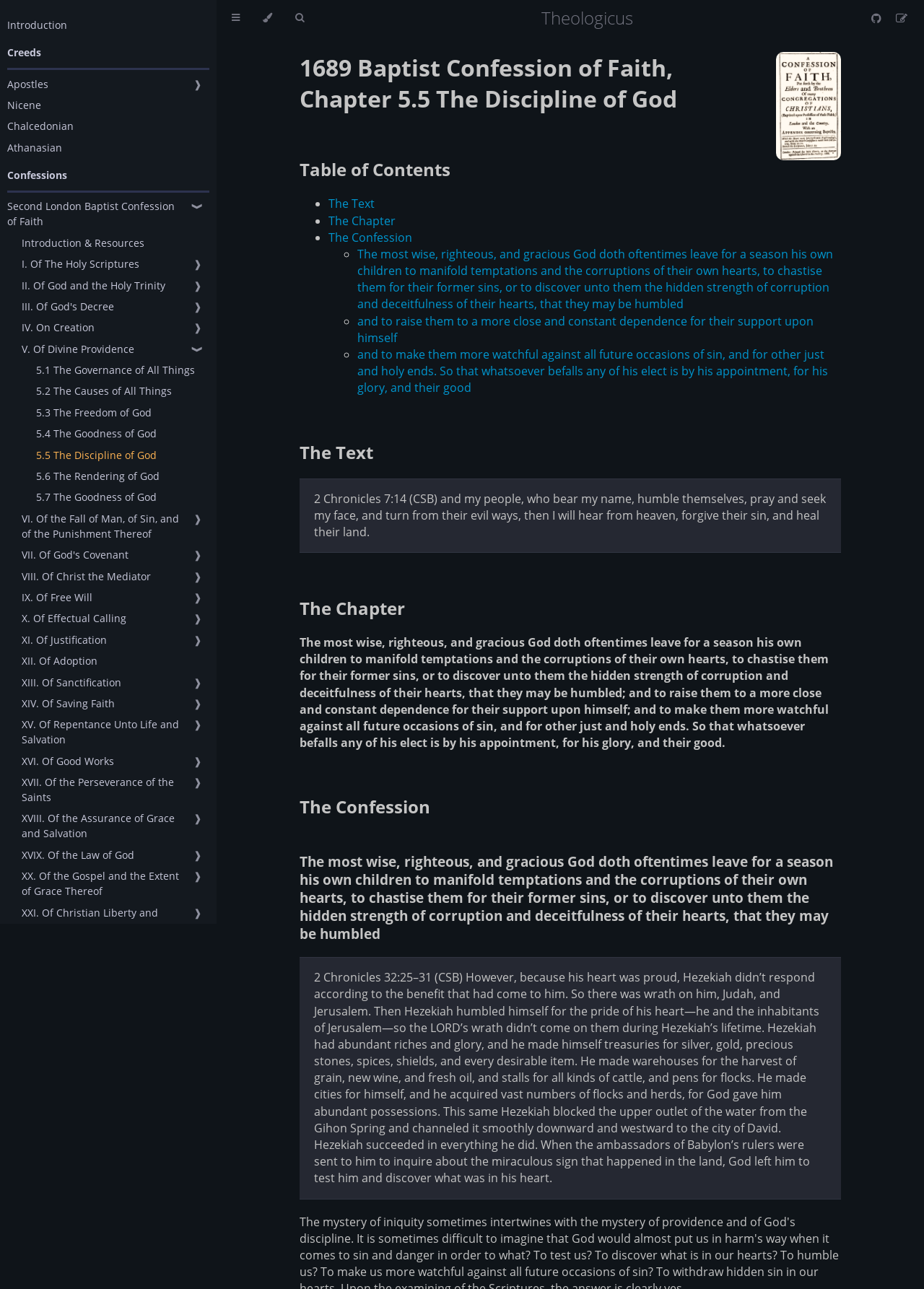Analyze and describe the webpage in a detailed narrative.

This webpage appears to be a theological resource, specifically a section on the discipline of God. At the top, there is a navigation menu labeled "Table of contents" that takes up about a quarter of the screen width. Below this menu, there are several links to different sections, including "Introduction", "Creeds", "Confessions", and others. These links are arranged in a vertical list, with each link taking up about one to two lines of text.

To the right of these links, there are several arrow icons (❱) that likely serve as navigation buttons. Below the links, there is a long list of chapter headings, each with a link to a specific section. These chapter headings are labeled with Roman numerals (I, II, III, etc.) and have descriptive titles, such as "Of the Holy Scriptures", "Of God and the Holy Trinity", and "Of the Fall of Man, of Sin, and of the Punishment Thereof". Each chapter heading takes up about one to two lines of text, and the links are arranged in a vertical list that spans most of the screen height.

The webpage has a dense layout, with a large amount of text and links packed into a relatively small space. There are no images or other multimedia elements visible on the page. Overall, the webpage appears to be a comprehensive resource for studying theology, with a focus on the discipline of God.